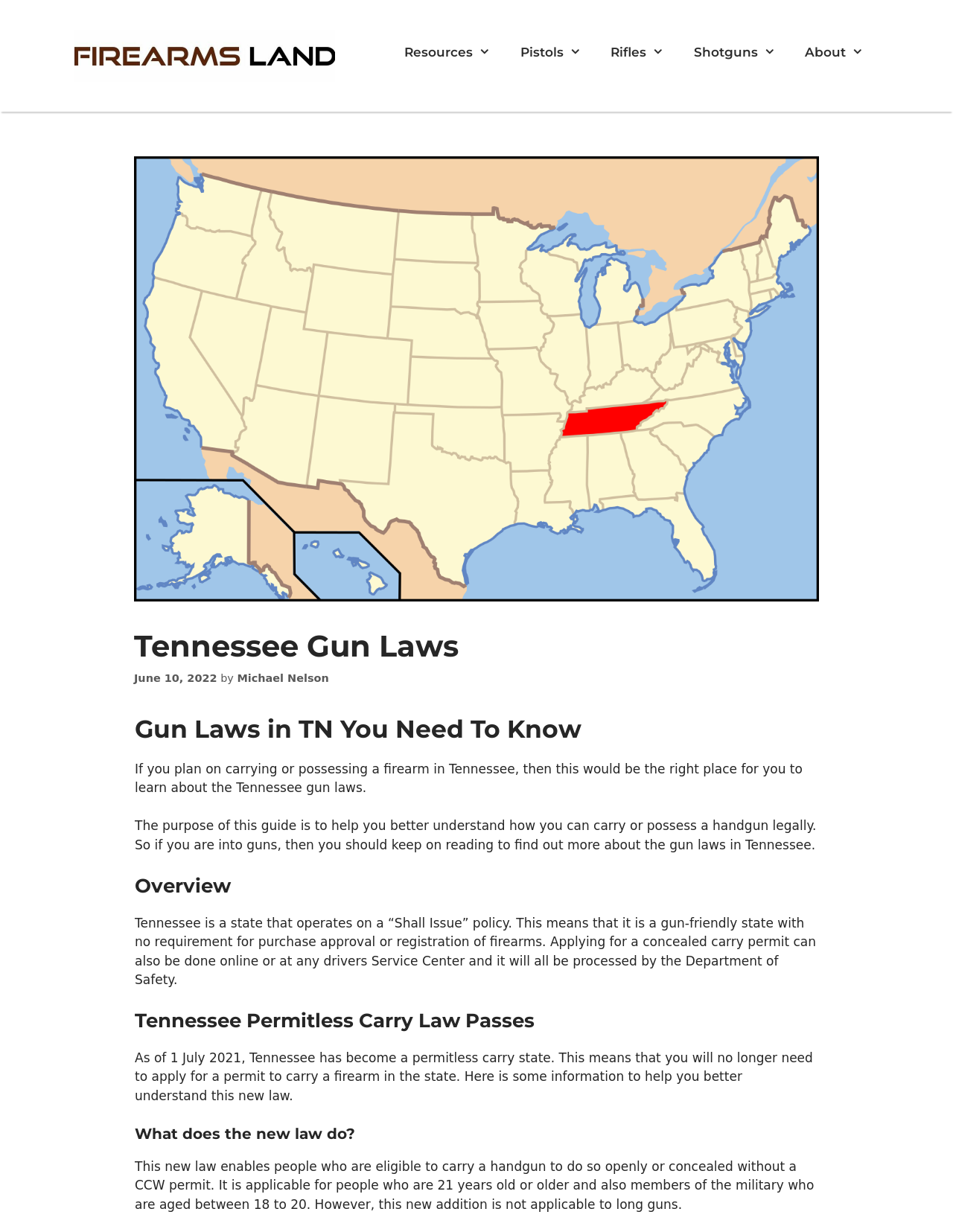Please identify the bounding box coordinates of the element I need to click to follow this instruction: "Read NEWS".

None